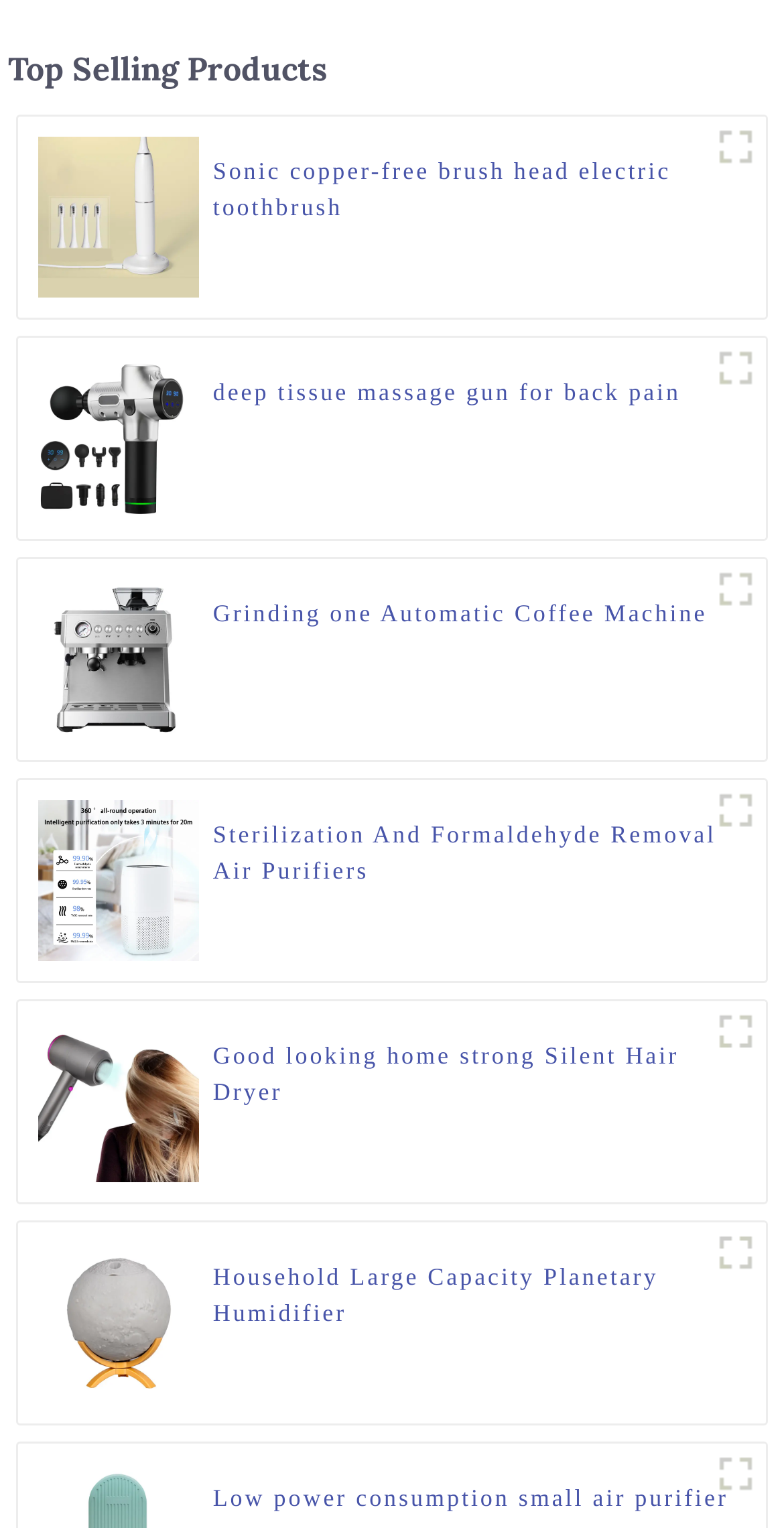What is the type of hairdryer?
Please use the image to deliver a detailed and complete answer.

The type of hairdryer can be determined by looking at the fifth figure element, which contains a link and an image with the product name 'silent hairdryers'.